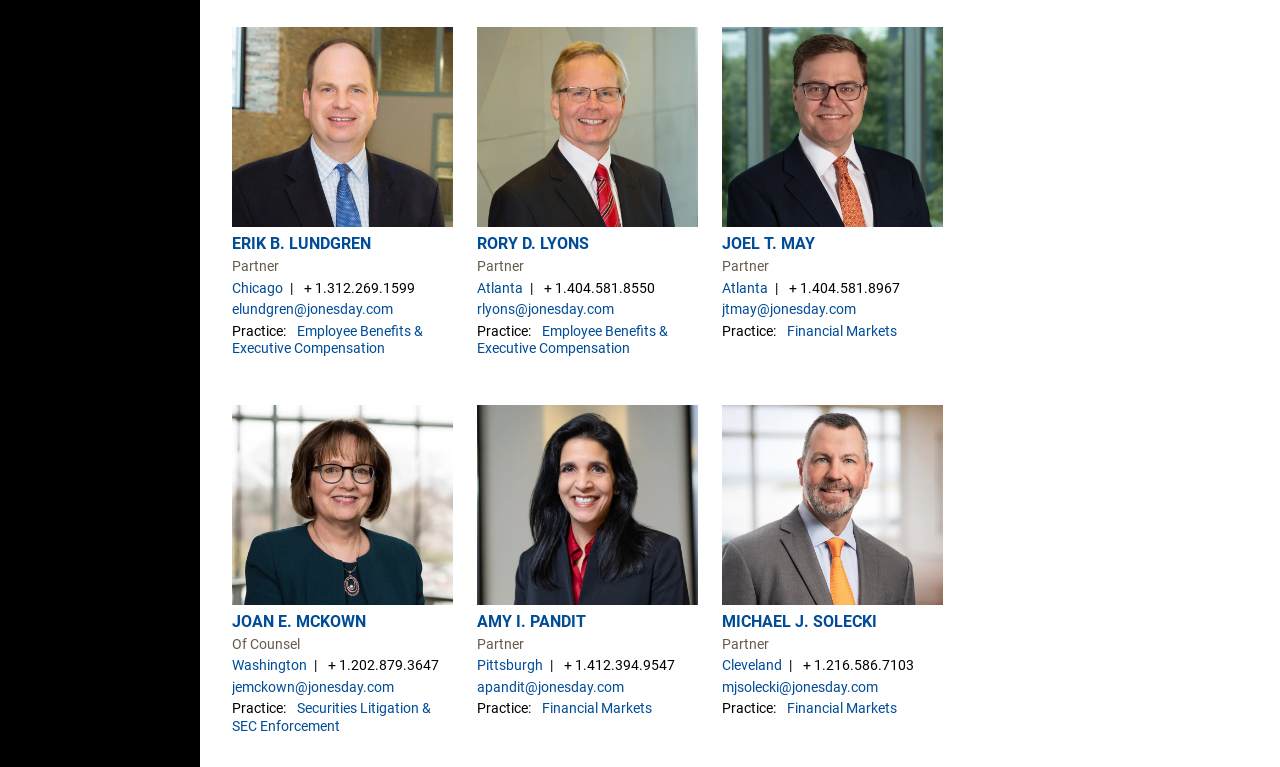What is ERIK B. LUNDGREN's job title?
Utilize the image to construct a detailed and well-explained answer.

Based on the webpage, ERIK B. LUNDGREN's job title is Partner, which is indicated by the link 'ERIK B. LUNDGREN Partner' with a bounding box coordinate of [0.181, 0.036, 0.354, 0.358].